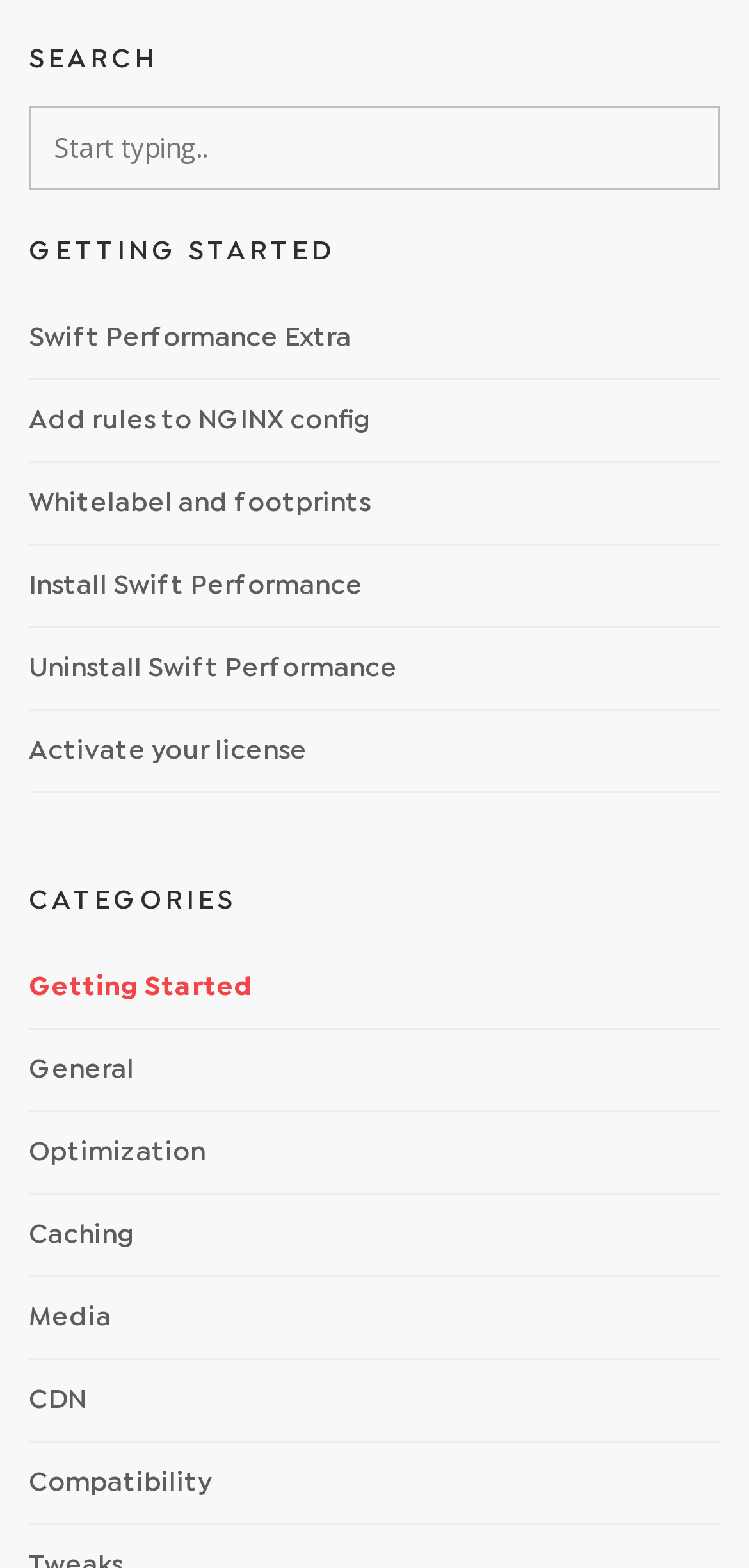Given the description of the UI element: "Add rules to NGINX config", predict the bounding box coordinates in the form of [left, top, right, bottom], with each value being a float between 0 and 1.

[0.038, 0.242, 0.962, 0.295]